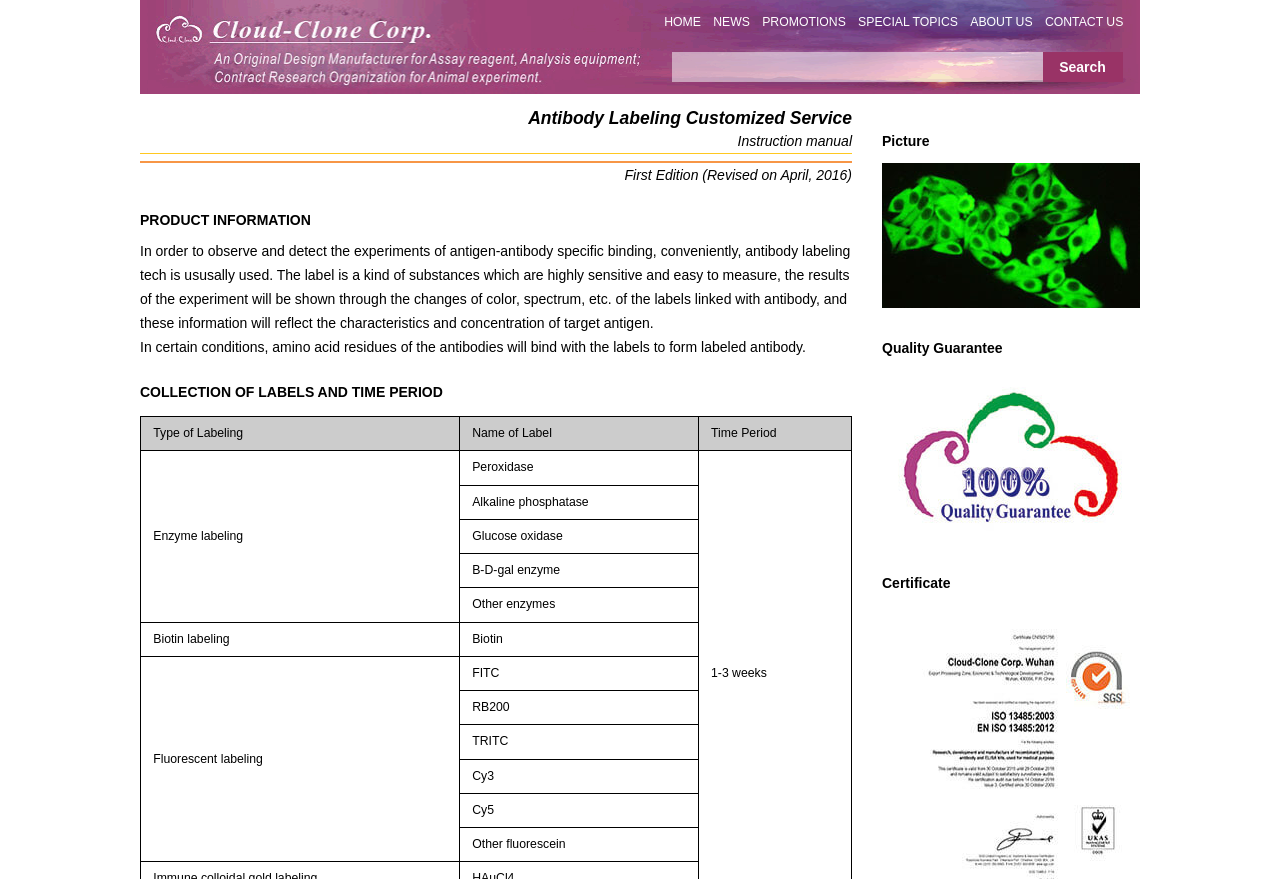Please locate the bounding box coordinates of the element that should be clicked to achieve the given instruction: "Search for something".

[0.814, 0.059, 0.877, 0.093]